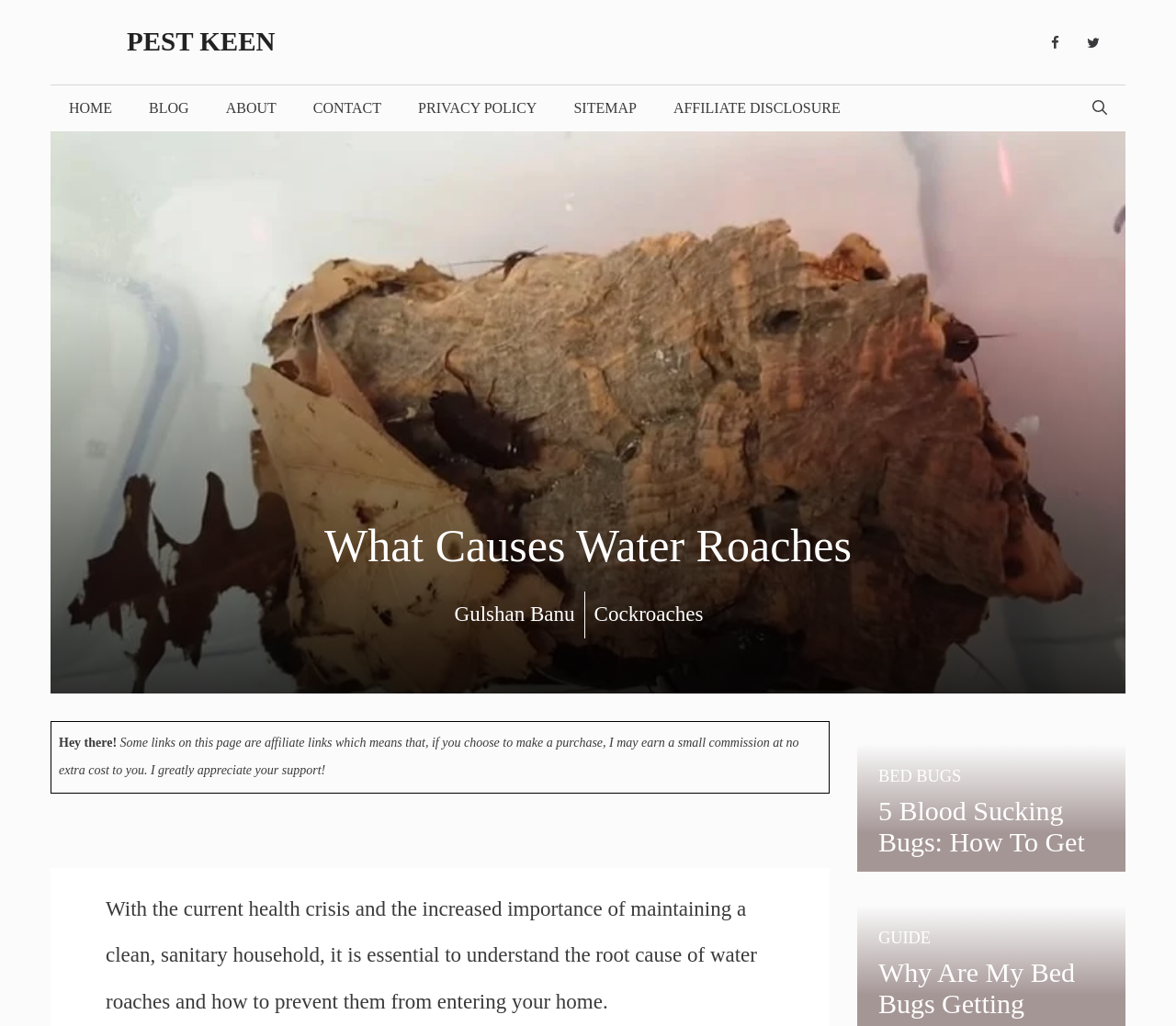What is the title or heading displayed on the webpage?

What Causes Water Roaches